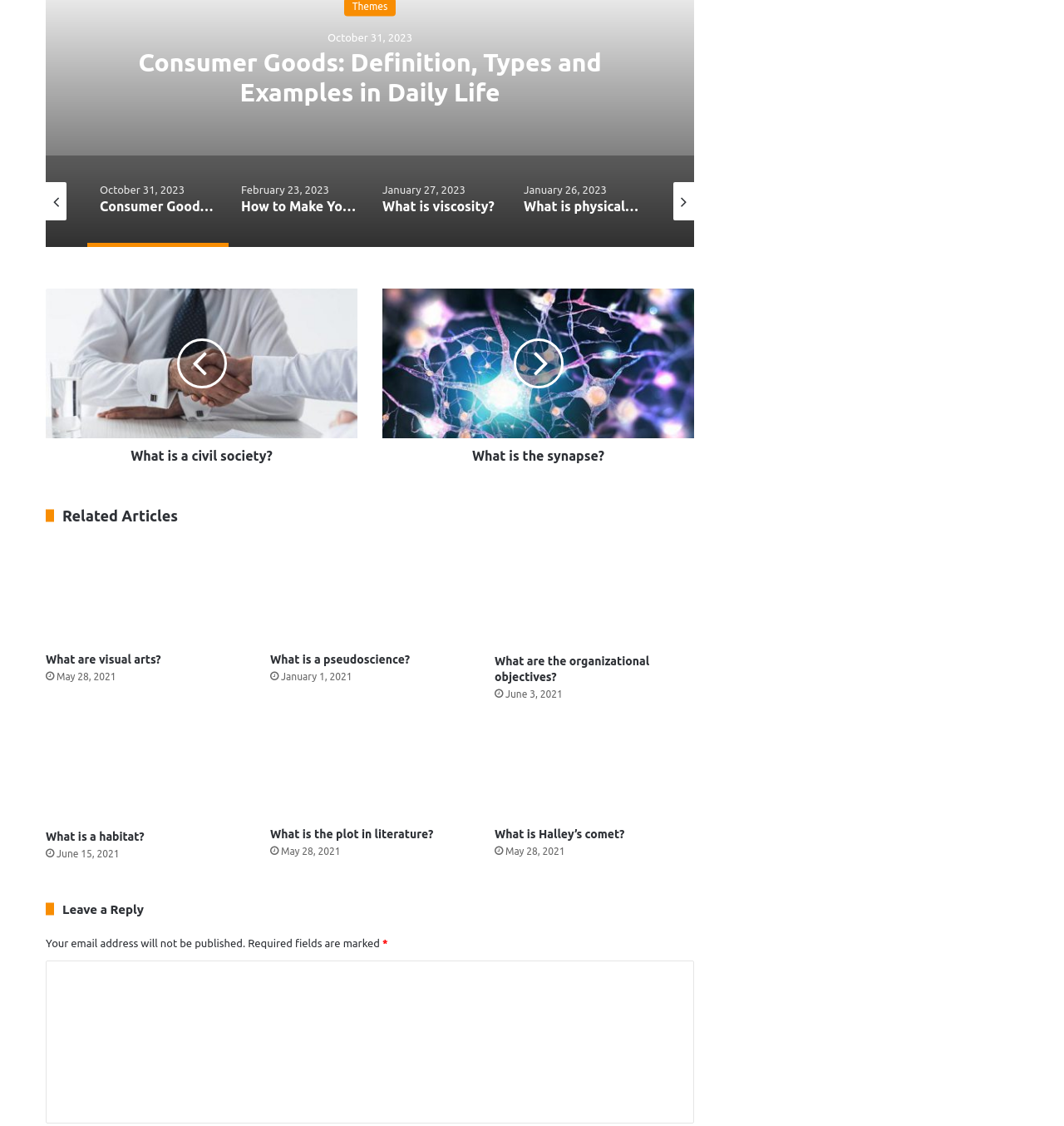Given the element description Themes, predict the bounding box coordinates for the UI element in the webpage screenshot. The format should be (top-left x, top-left y, bottom-right x, bottom-right y), and the values should be between 0 and 1.

[0.323, 0.011, 0.372, 0.028]